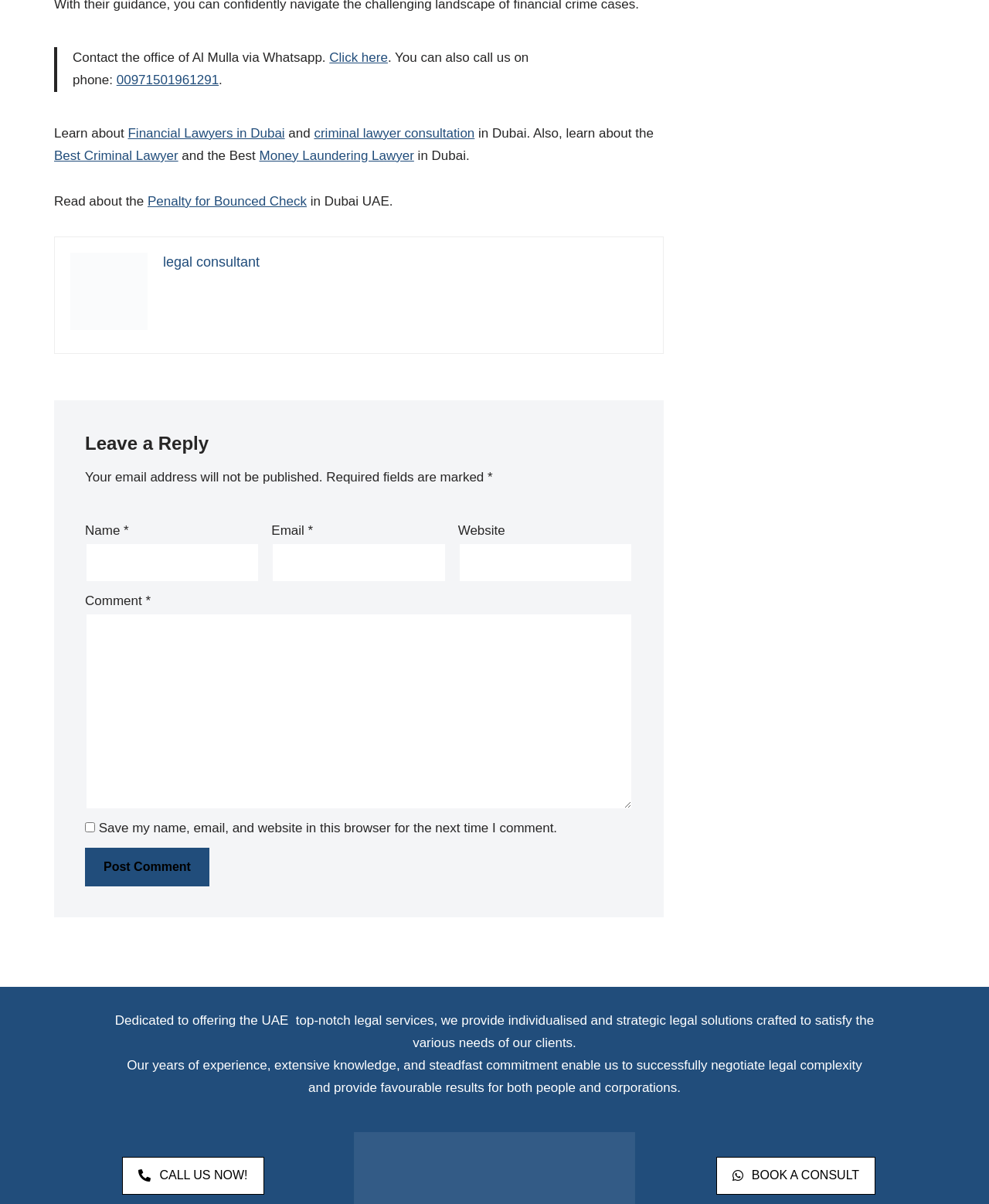Based on the visual content of the image, answer the question thoroughly: What are the two call-to-actions at the bottom of the page?

I found the call-to-actions by looking at the link elements at the bottom of the page. There are two links: 'CALL US NOW!' and 'BOOK A CONSULT', which are likely call-to-actions for users to take action.